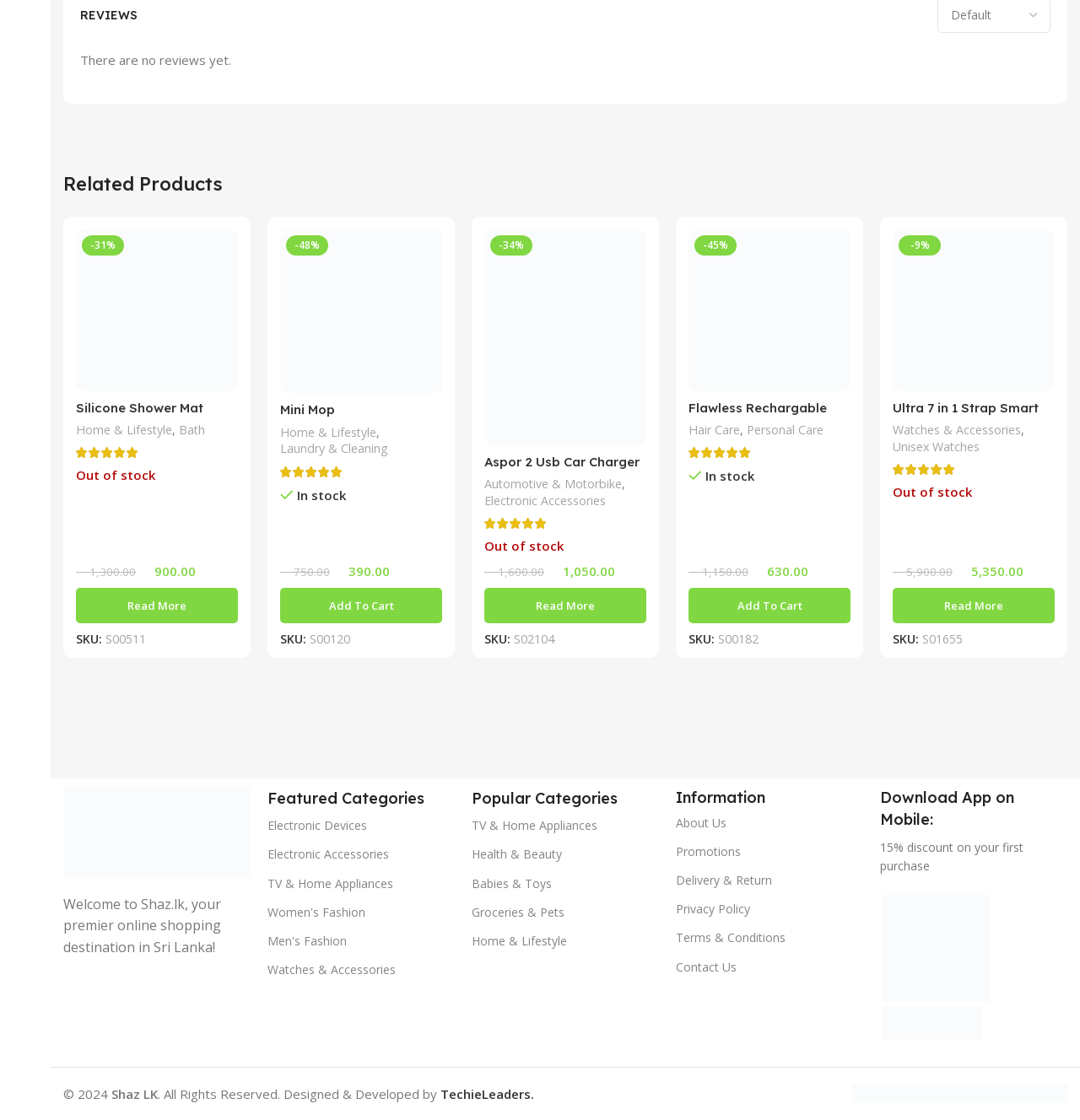Is the Aspor 2 Usb Car Charger in stock?
Please describe in detail the information shown in the image to answer the question.

I found the stock status of the Aspor 2 Usb Car Charger by looking at the StaticText element with the text 'Out of stock' which is located near the product description.